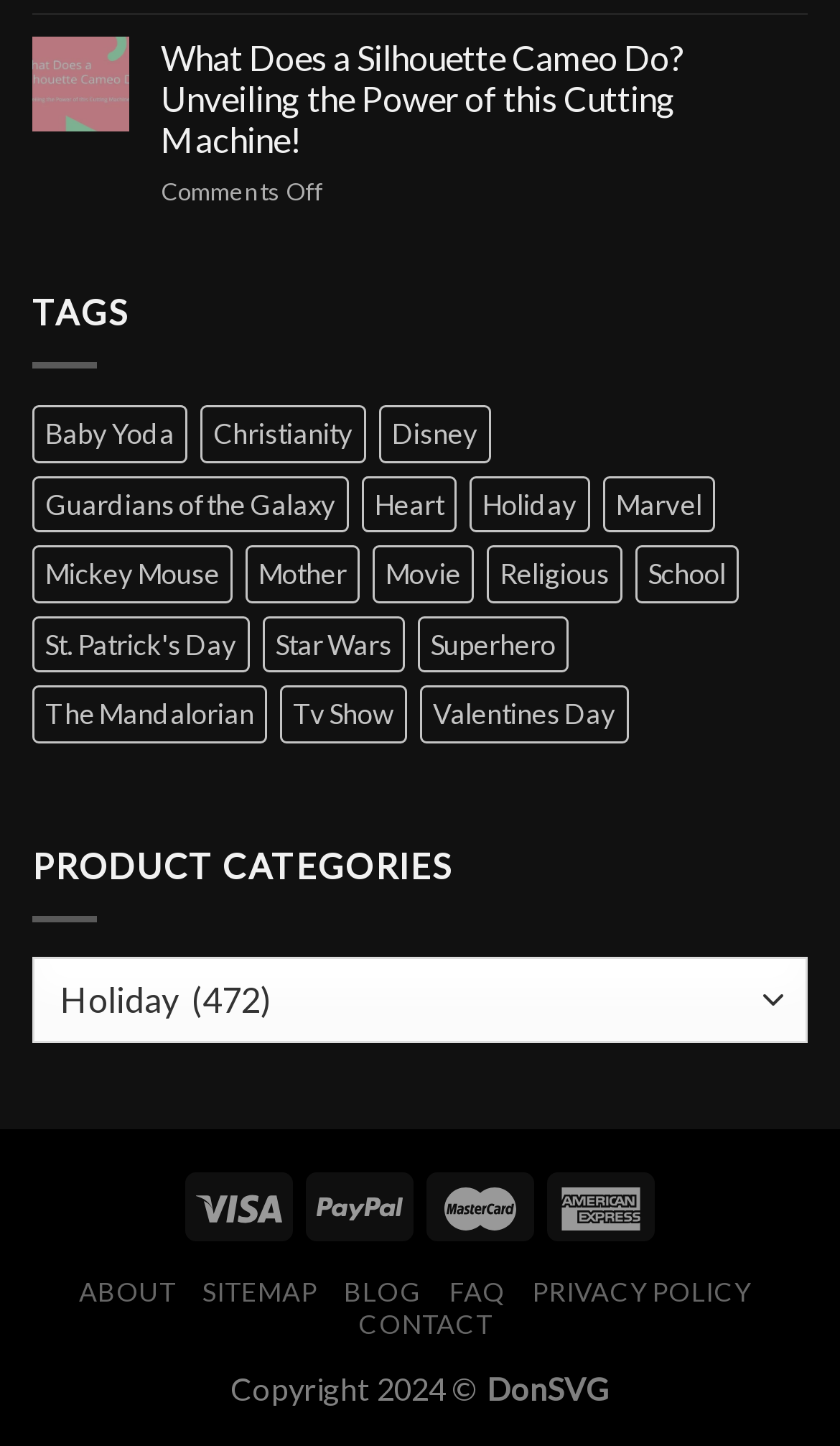Determine the bounding box coordinates of the clickable region to carry out the instruction: "Select an item from the 'PRODUCT CATEGORIES' dropdown".

[0.038, 0.661, 0.962, 0.721]